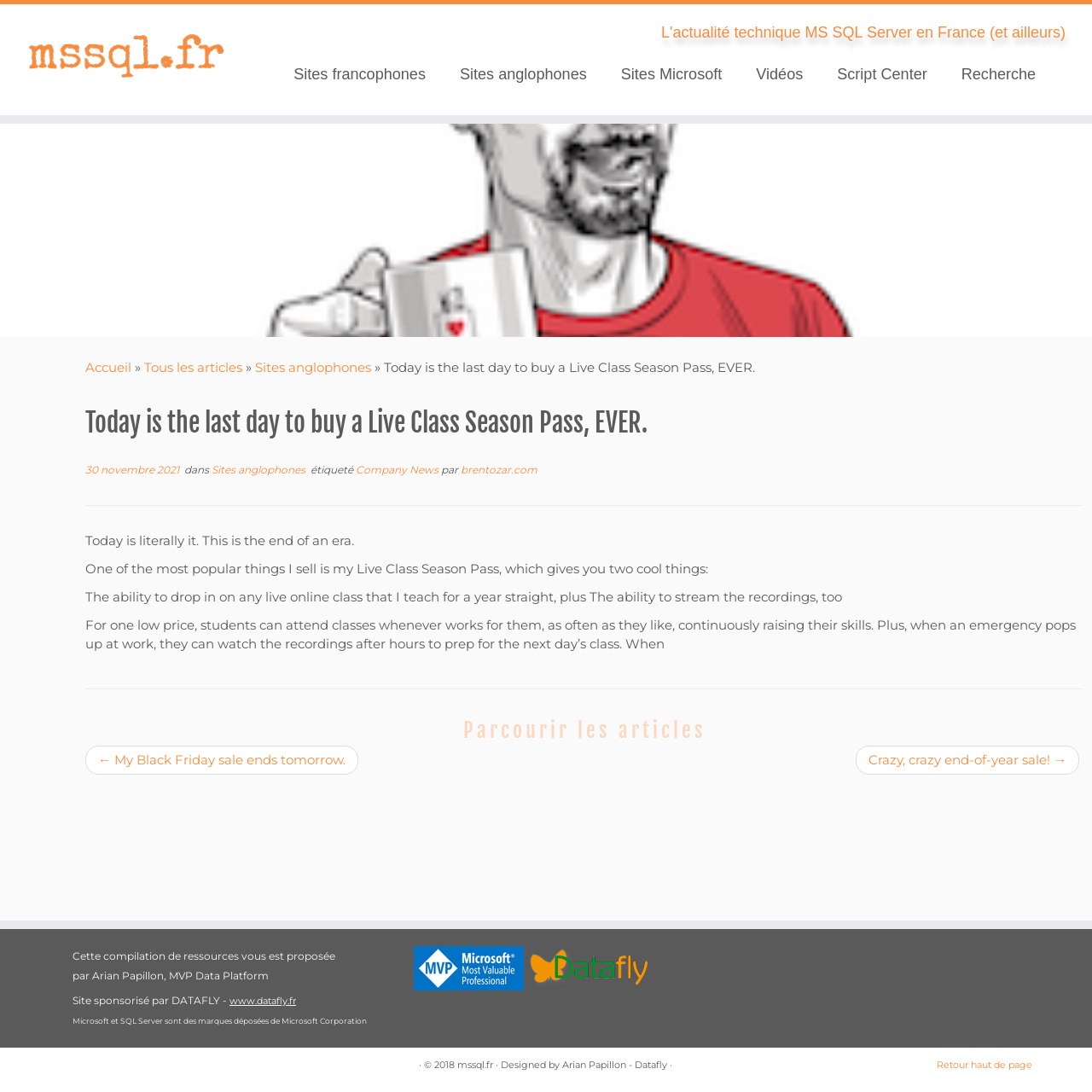Please provide a detailed answer to the question below by examining the image:
What is the topic of the webpage?

The answer can be obtained by reading the heading 'L'actualité technique MS SQL Server en France (et ailleurs)' which is present at the top of the webpage, indicating the topic of the webpage.